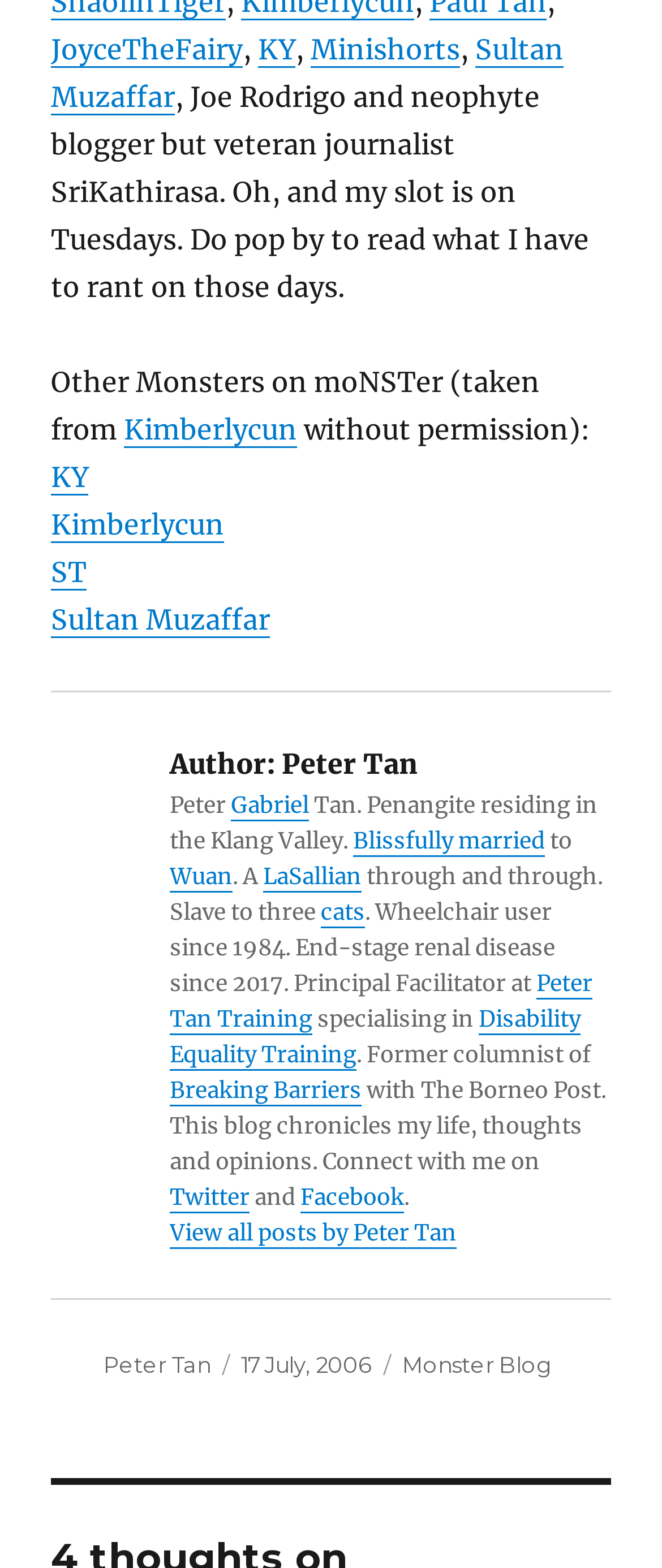Please locate the bounding box coordinates of the element's region that needs to be clicked to follow the instruction: "Follow Peter Tan on Twitter". The bounding box coordinates should be provided as four float numbers between 0 and 1, i.e., [left, top, right, bottom].

[0.256, 0.754, 0.377, 0.772]